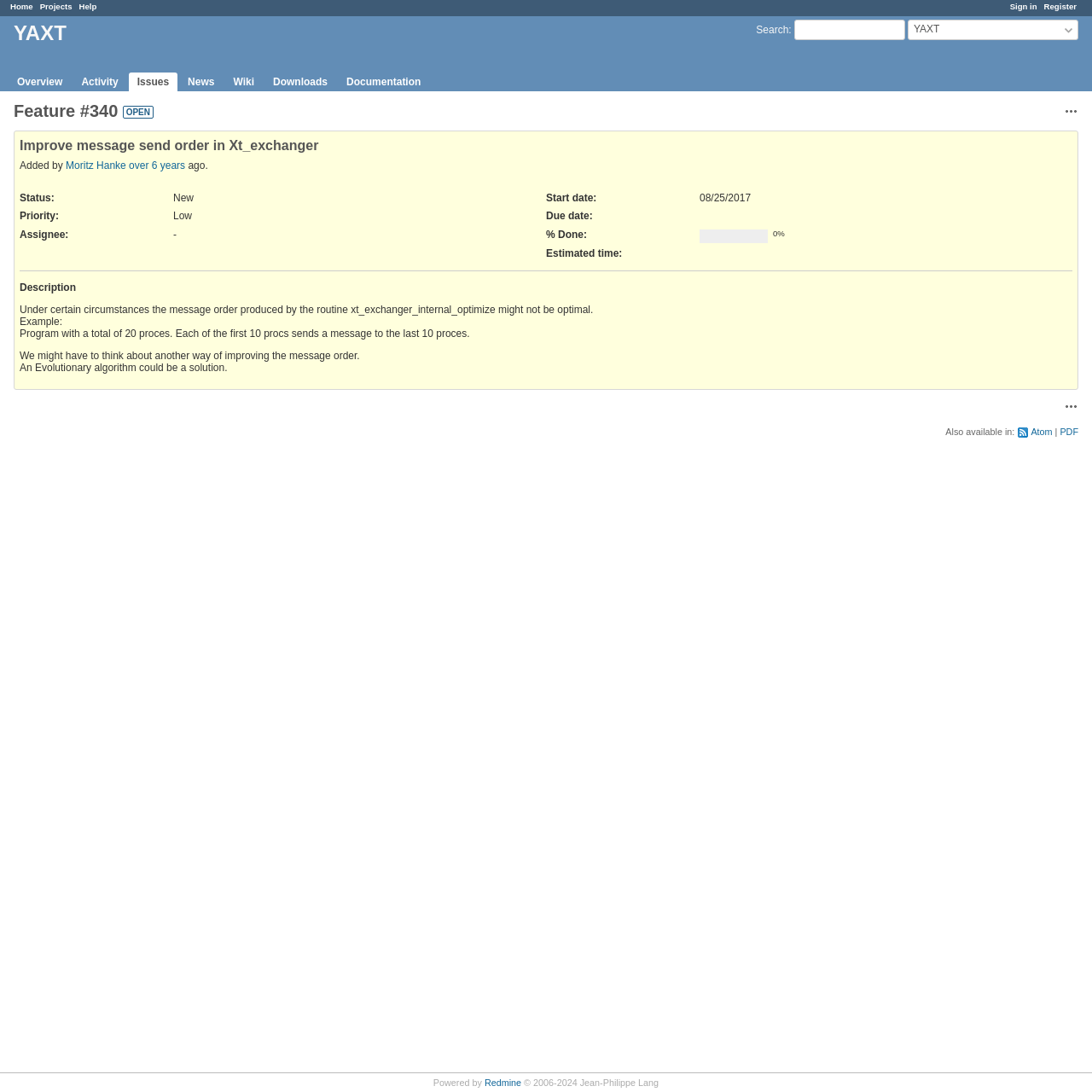Please determine the bounding box coordinates of the element to click in order to execute the following instruction: "View documentation". The coordinates should be four float numbers between 0 and 1, specified as [left, top, right, bottom].

[0.309, 0.066, 0.393, 0.083]